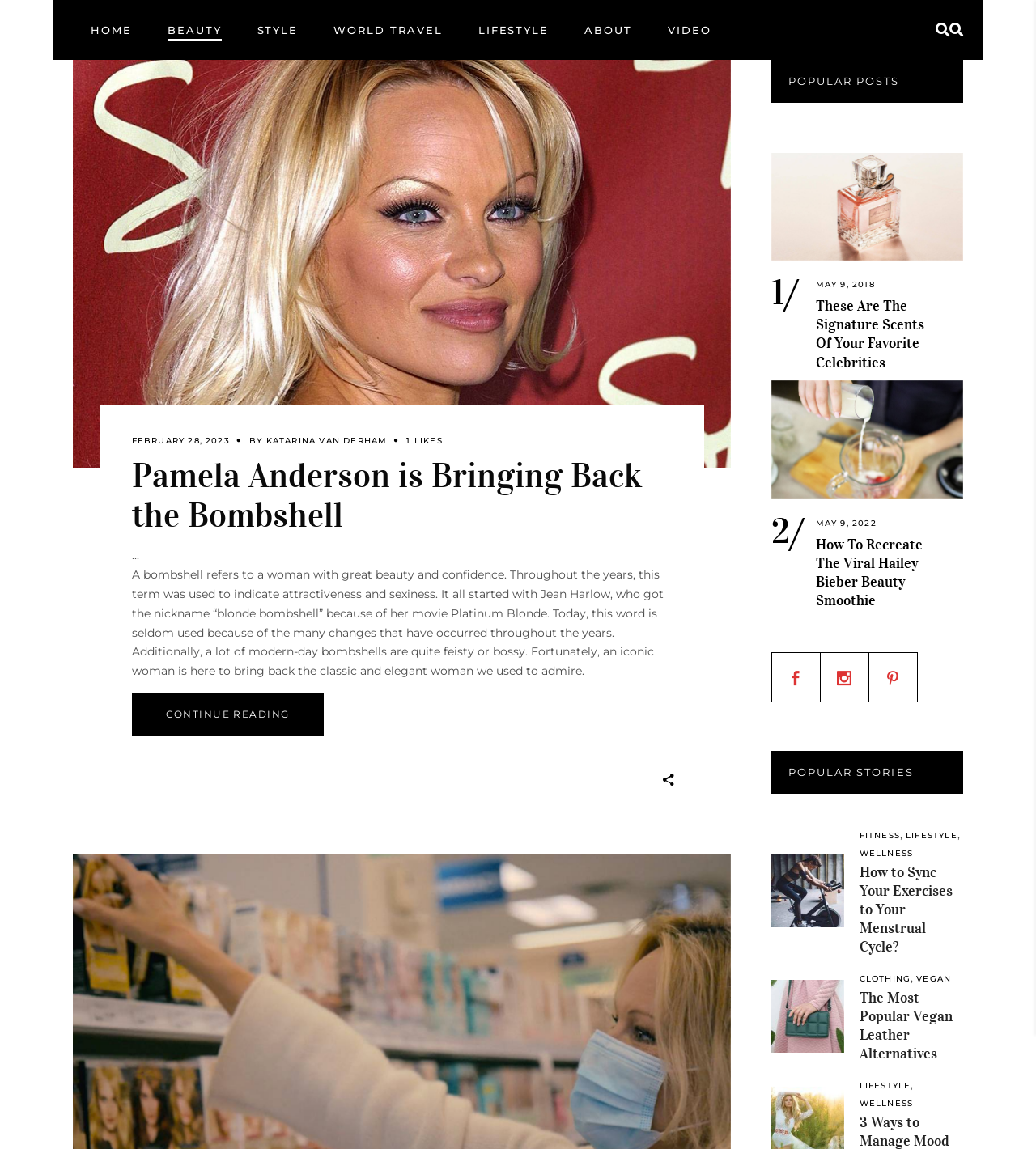Kindly determine the bounding box coordinates for the clickable area to achieve the given instruction: "Learn about Crusher Machine".

None